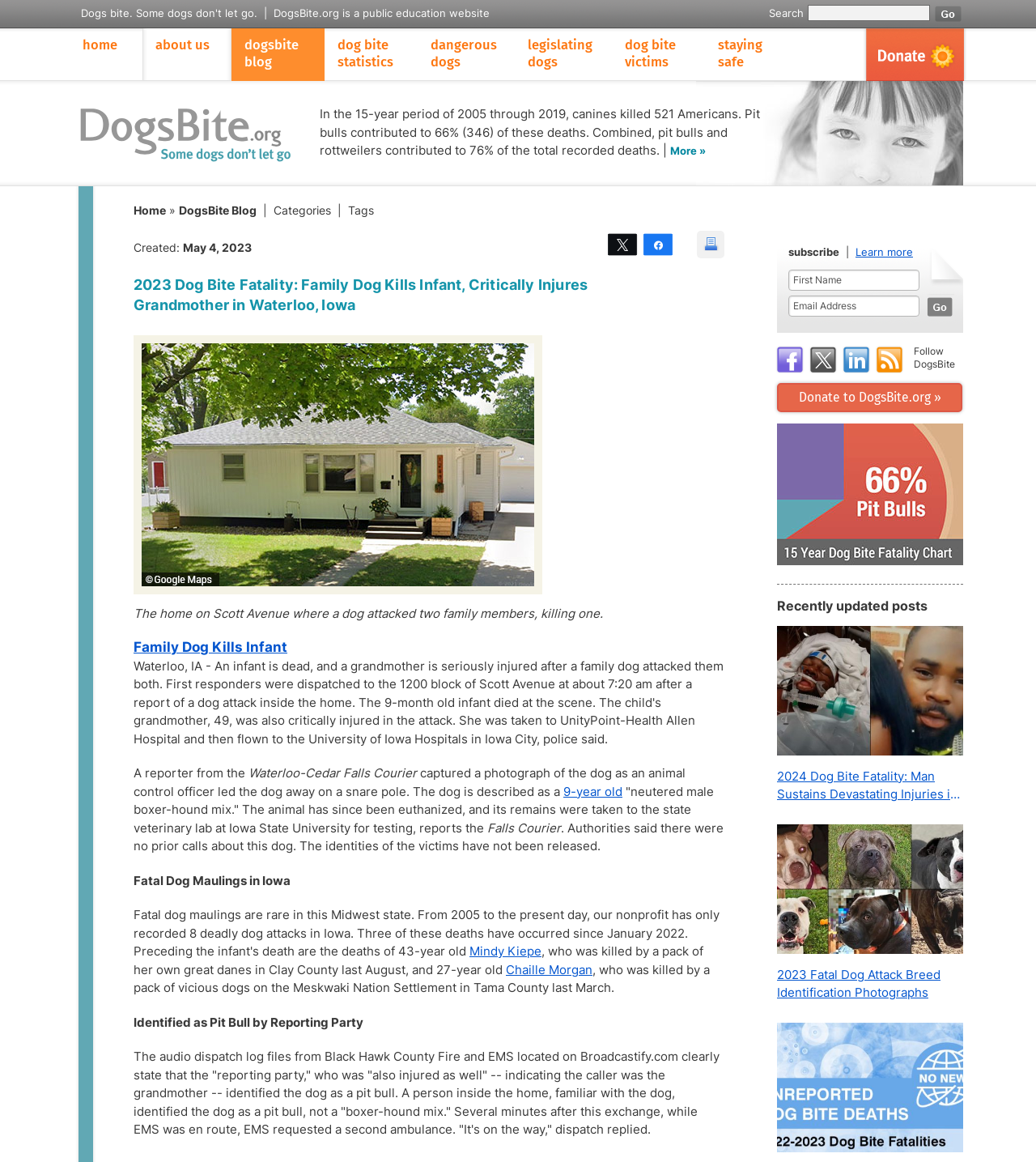Answer this question in one word or a short phrase: How many people were injured in the dog attack?

Two